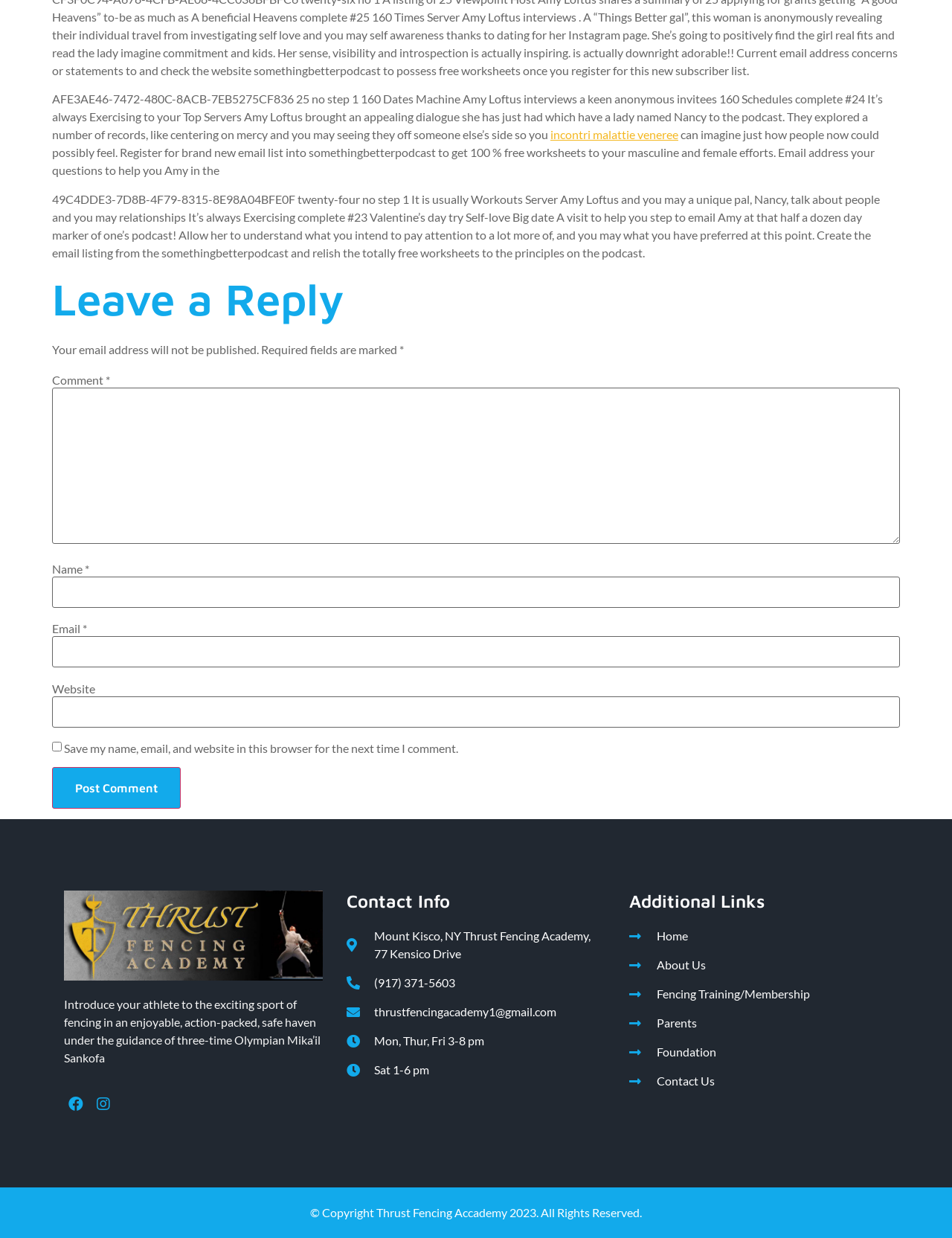What is the purpose of the comment section?
Offer a detailed and exhaustive answer to the question.

I inferred this answer by examining the text content of the heading element with ID 117, which mentions 'Leave a Reply'. This suggests that the purpose of the comment section is to allow users to leave a reply or comment on the podcast episode.